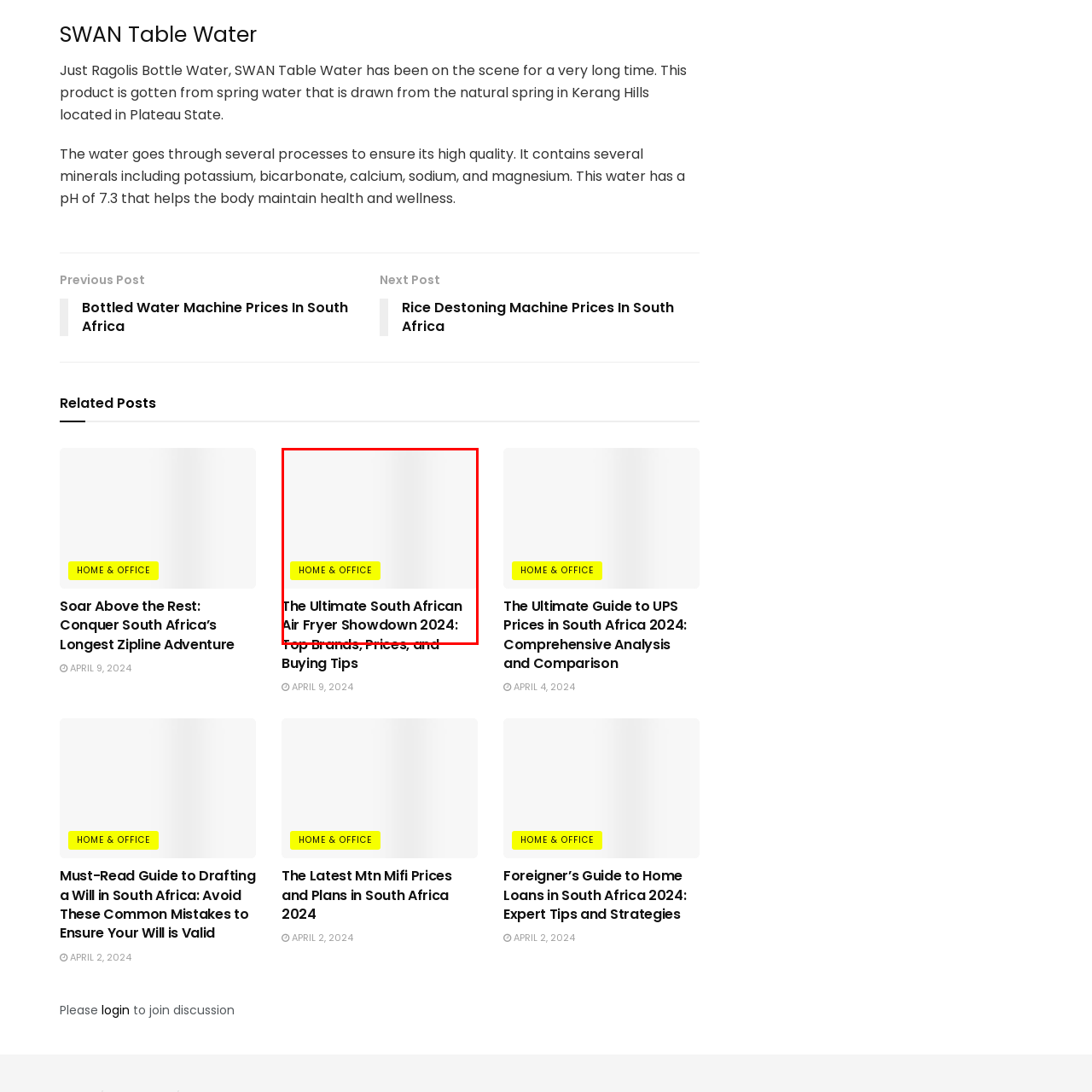Examine the image within the red border, What is the purpose of the article? 
Please provide a one-word or one-phrase answer.

To help consumers make educated choices